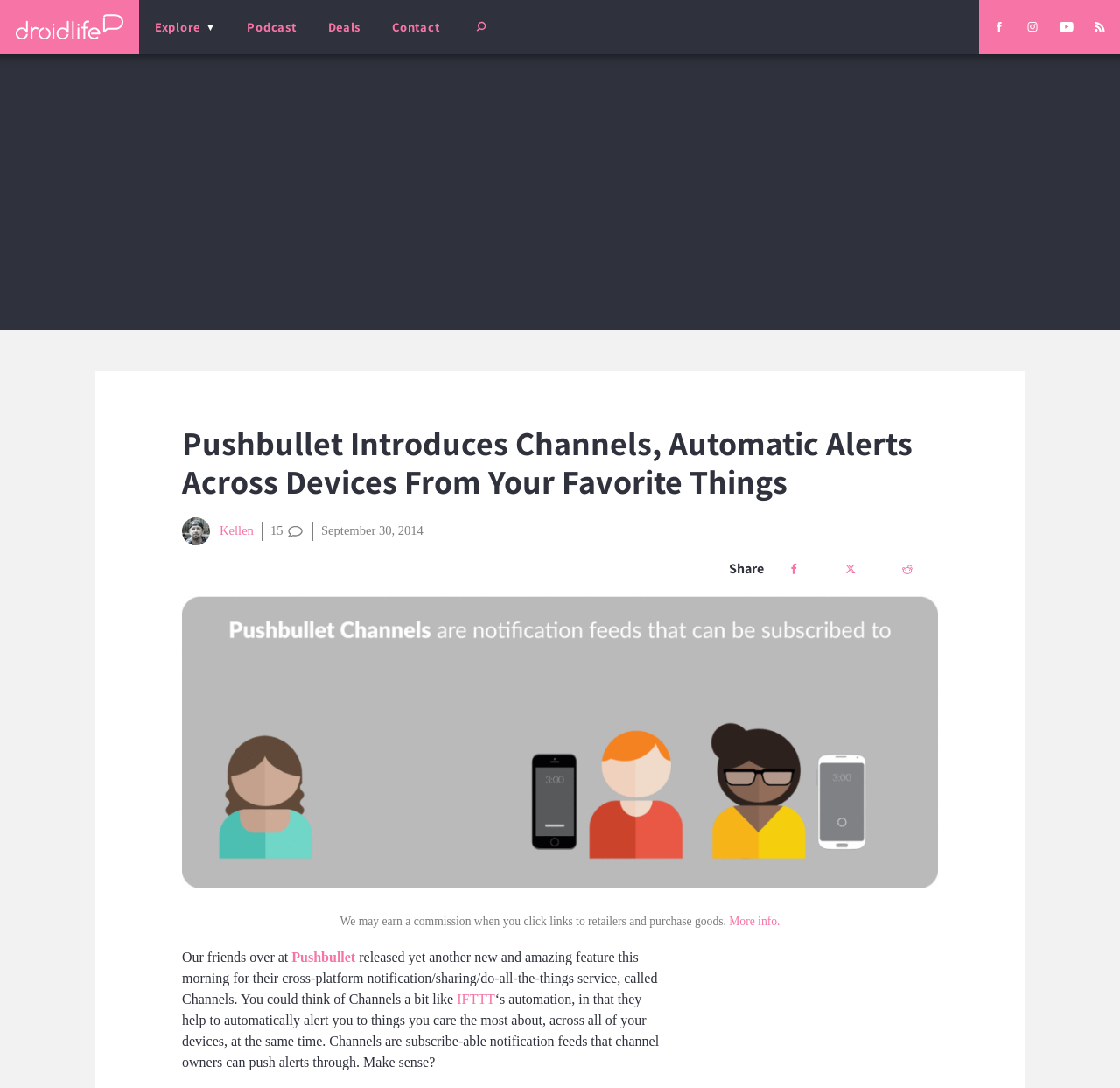What is the topic of the article?
Please provide a single word or phrase in response based on the screenshot.

Pushbullet Introduces Channels